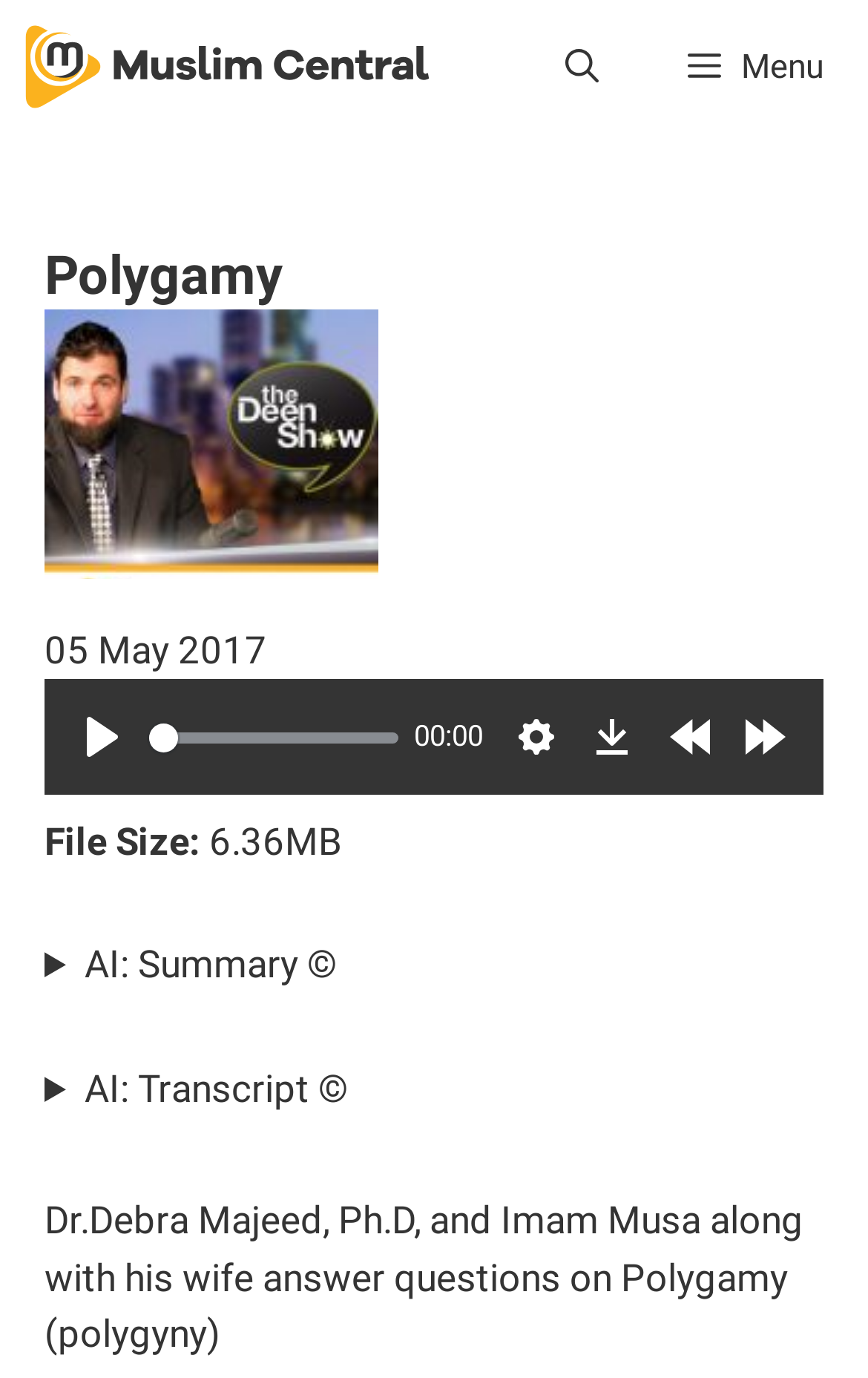Please provide the bounding box coordinates in the format (top-left x, top-left y, bottom-right x, bottom-right y). Remember, all values are floating point numbers between 0 and 1. What is the bounding box coordinate of the region described as: aria-label="Open Search Bar"

[0.6, 0.0, 0.741, 0.097]